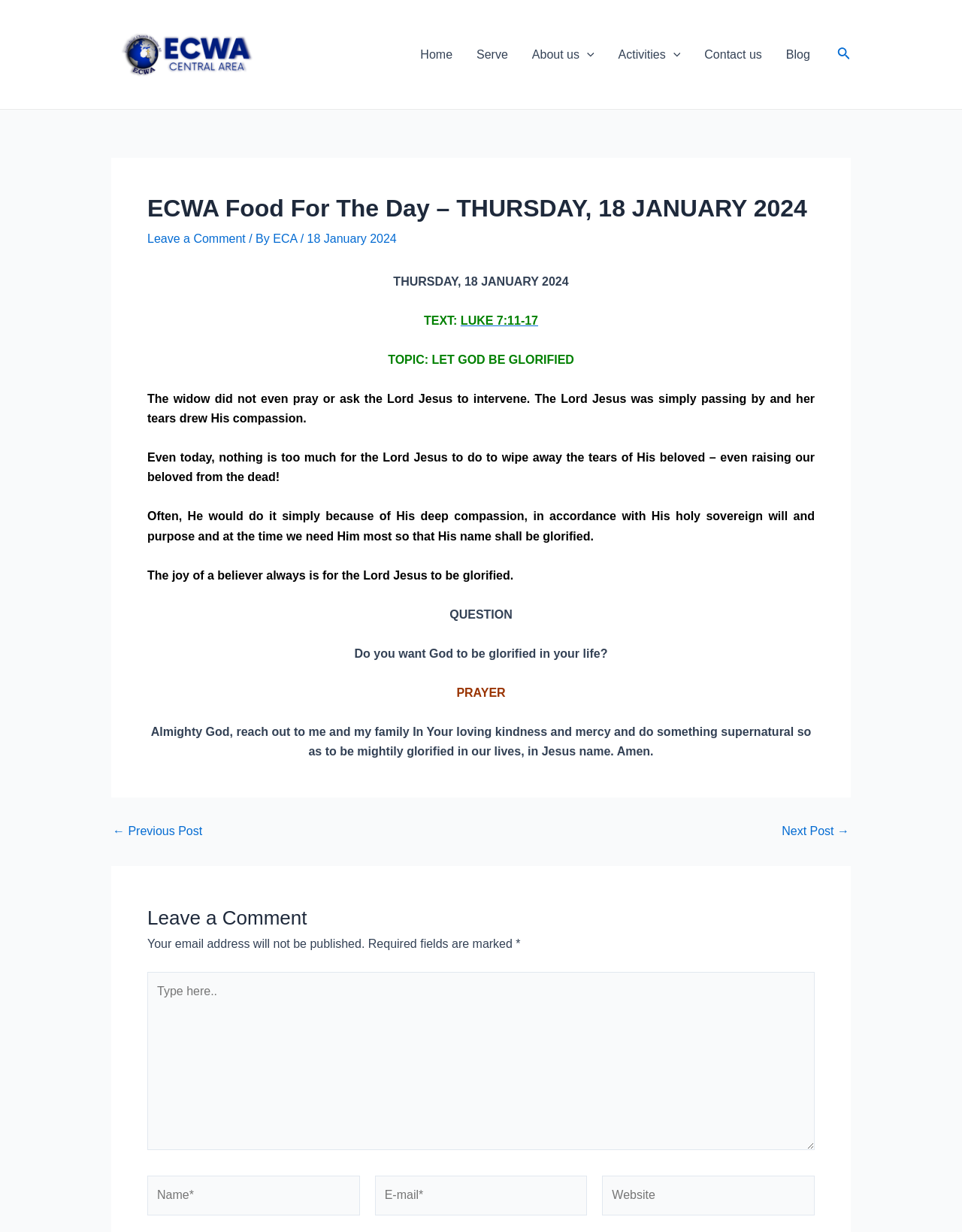Bounding box coordinates must be specified in the format (top-left x, top-left y, bottom-right x, bottom-right y). All values should be floating point numbers between 0 and 1. What are the bounding box coordinates of the UI element described as: ← Previous Post

[0.117, 0.67, 0.21, 0.68]